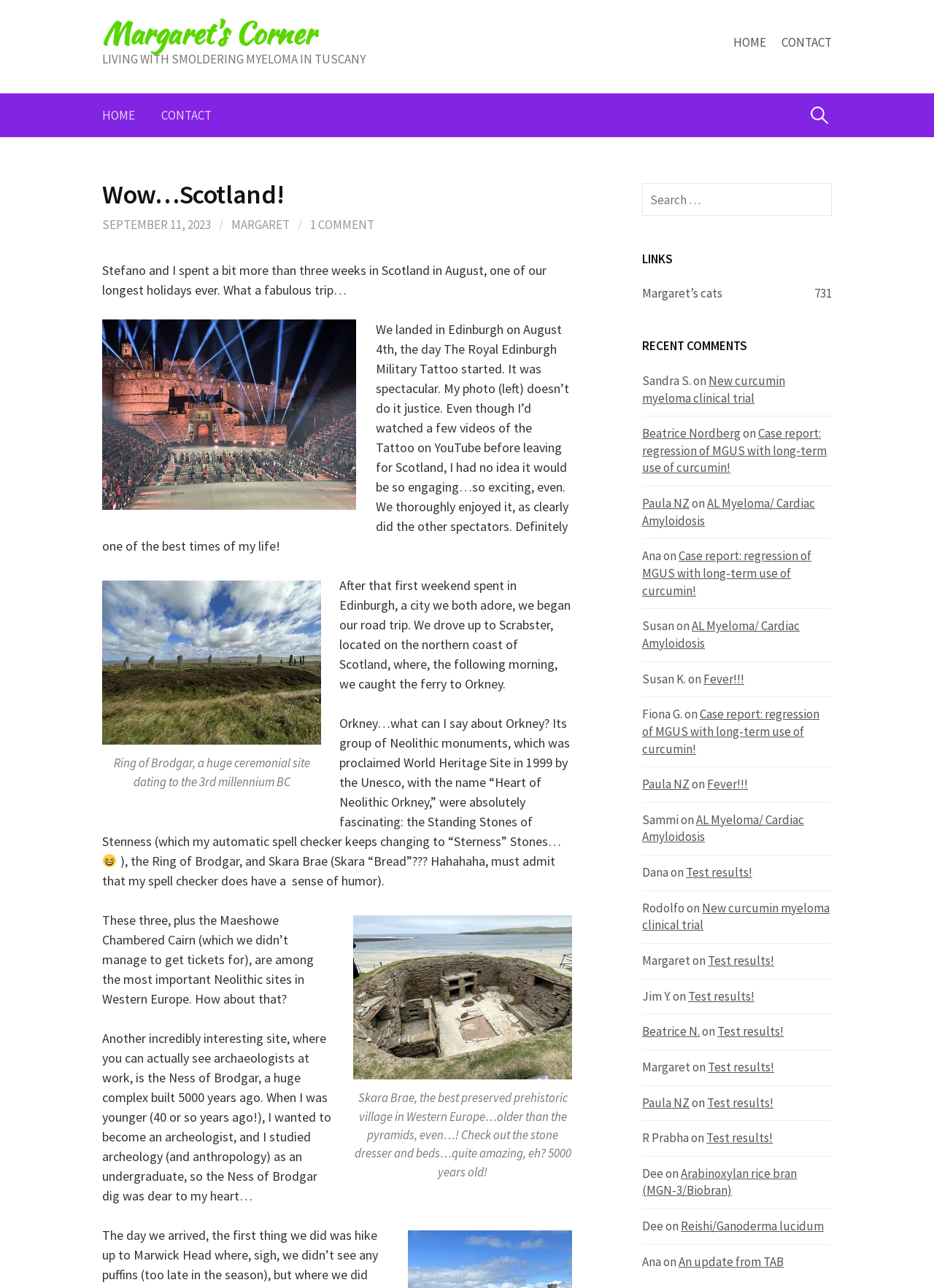Examine the screenshot and answer the question in as much detail as possible: What is the name of the author?

The author's name is mentioned in the heading 'Margaret's Corner' at the top of the webpage, and also in the text 'Stefano and I spent a bit more than three weeks in Scotland in August...' which suggests that the author is Margaret.